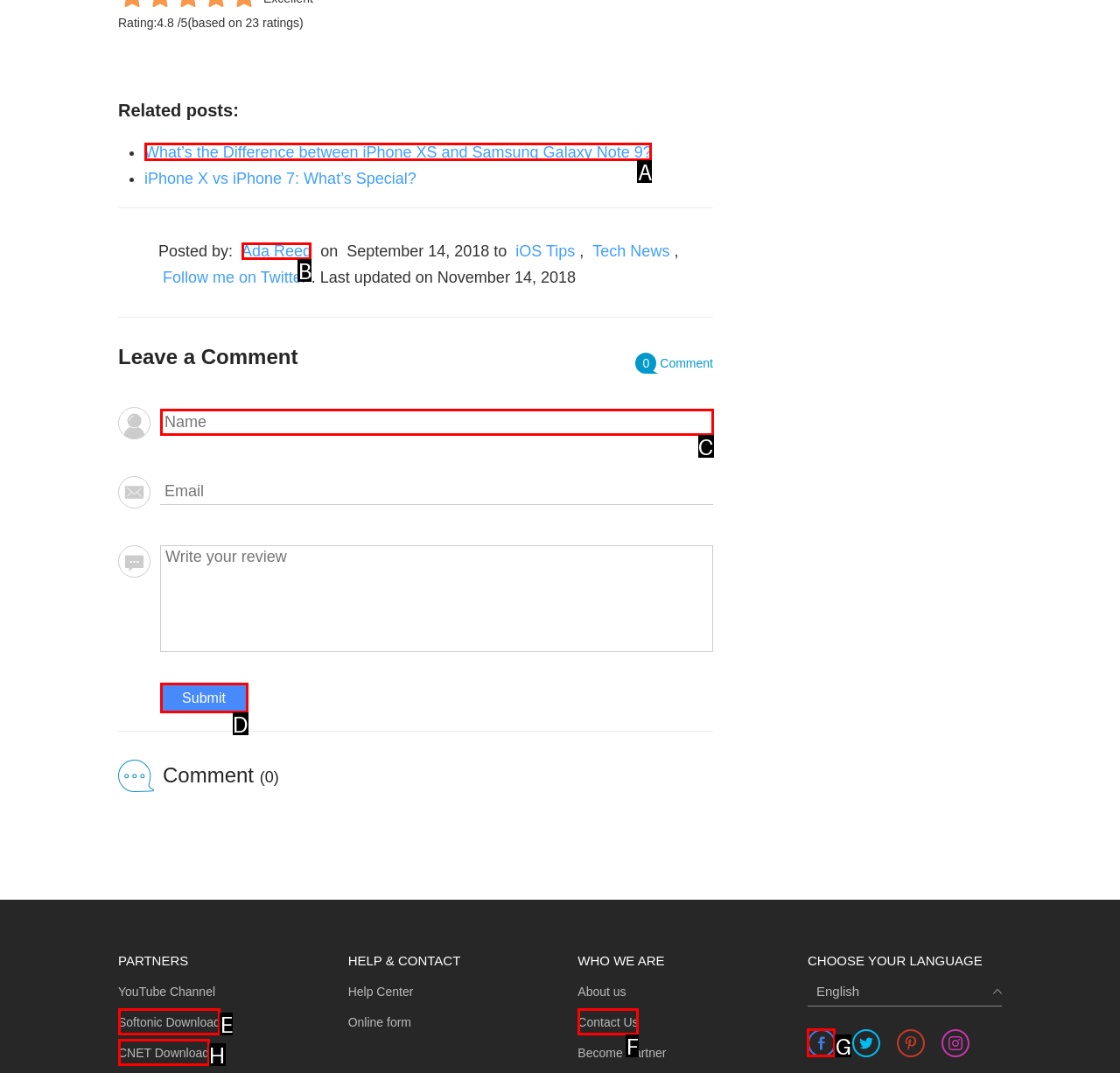Please indicate which HTML element should be clicked to fulfill the following task: Click on the 'Ada Reed' link. Provide the letter of the selected option.

B